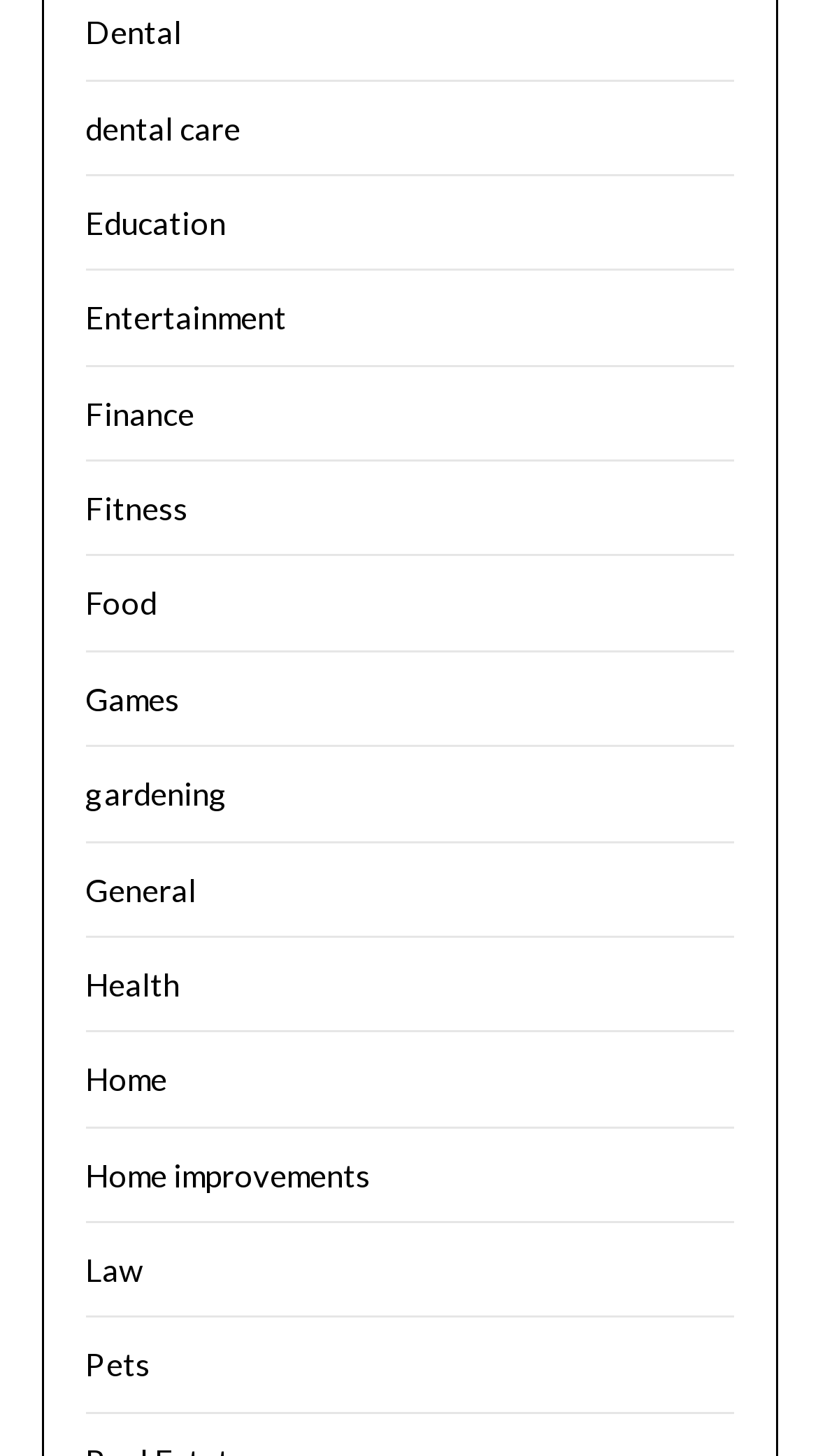Please identify the bounding box coordinates of the area that needs to be clicked to follow this instruction: "explore the Fitness section".

[0.104, 0.336, 0.229, 0.362]